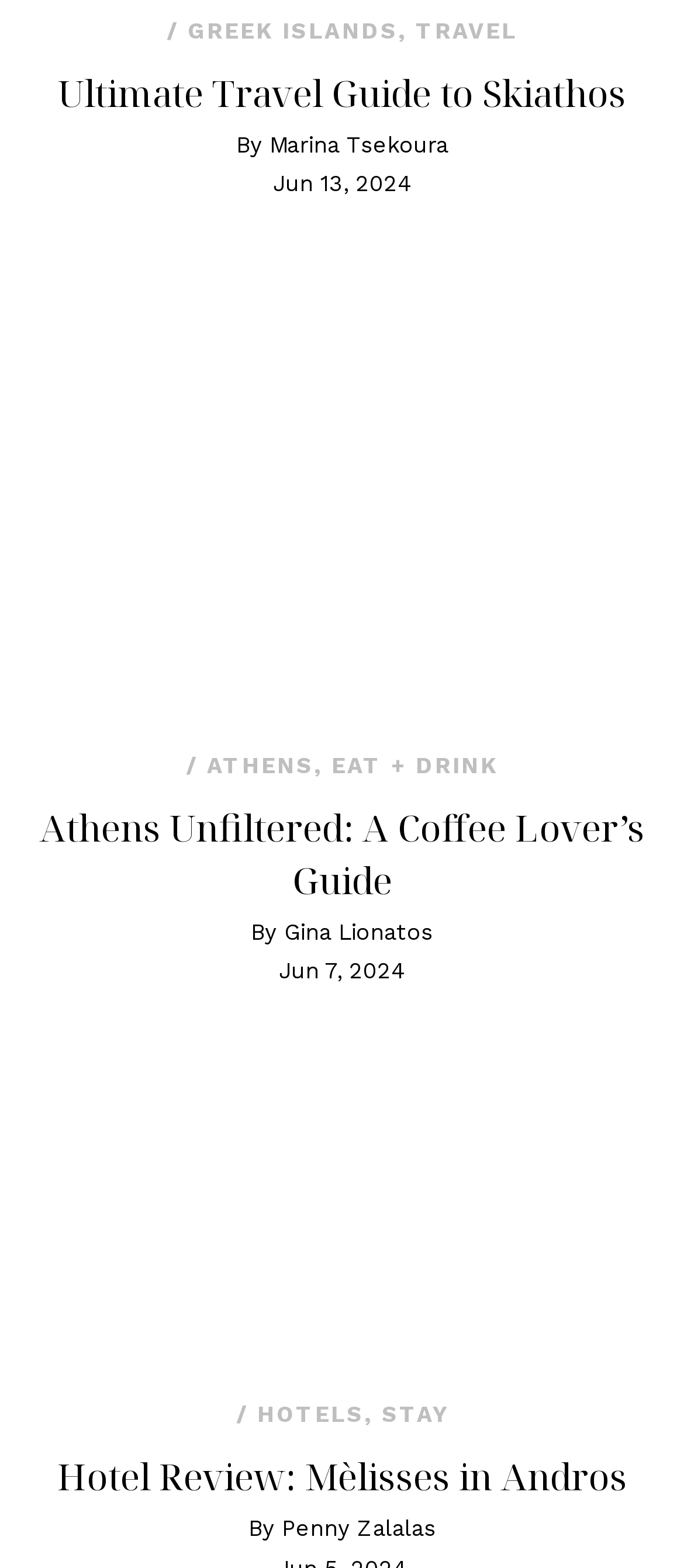What is the title of the article with the image of a coffee shop?
Based on the image content, provide your answer in one word or a short phrase.

Athens Unfiltered: A Coffee Lover’s Guide